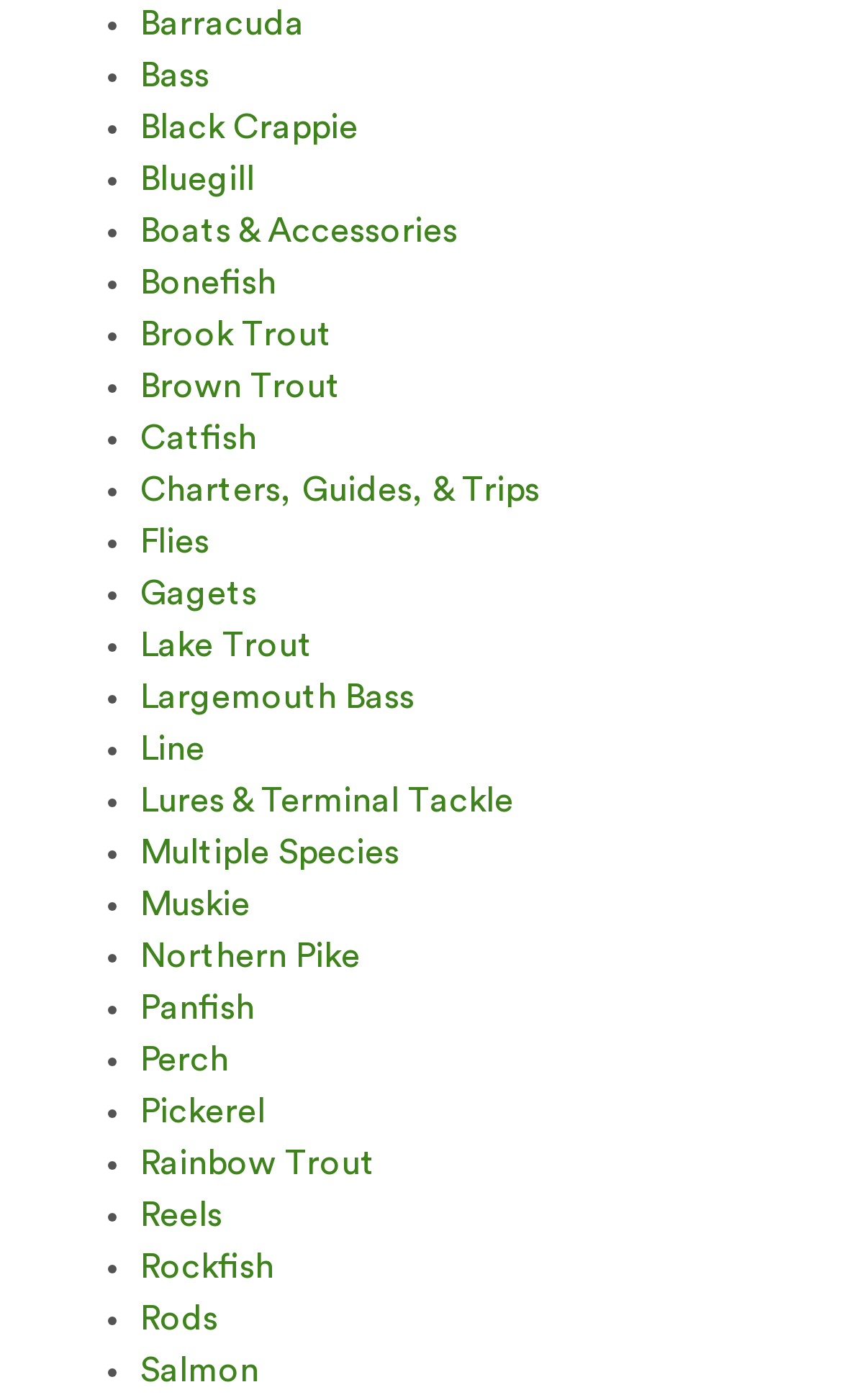Bounding box coordinates are specified in the format (top-left x, top-left y, bottom-right x, bottom-right y). All values are floating point numbers bounded between 0 and 1. Please provide the bounding box coordinate of the region this sentence describes: Boats & Accessories

[0.167, 0.153, 0.544, 0.178]